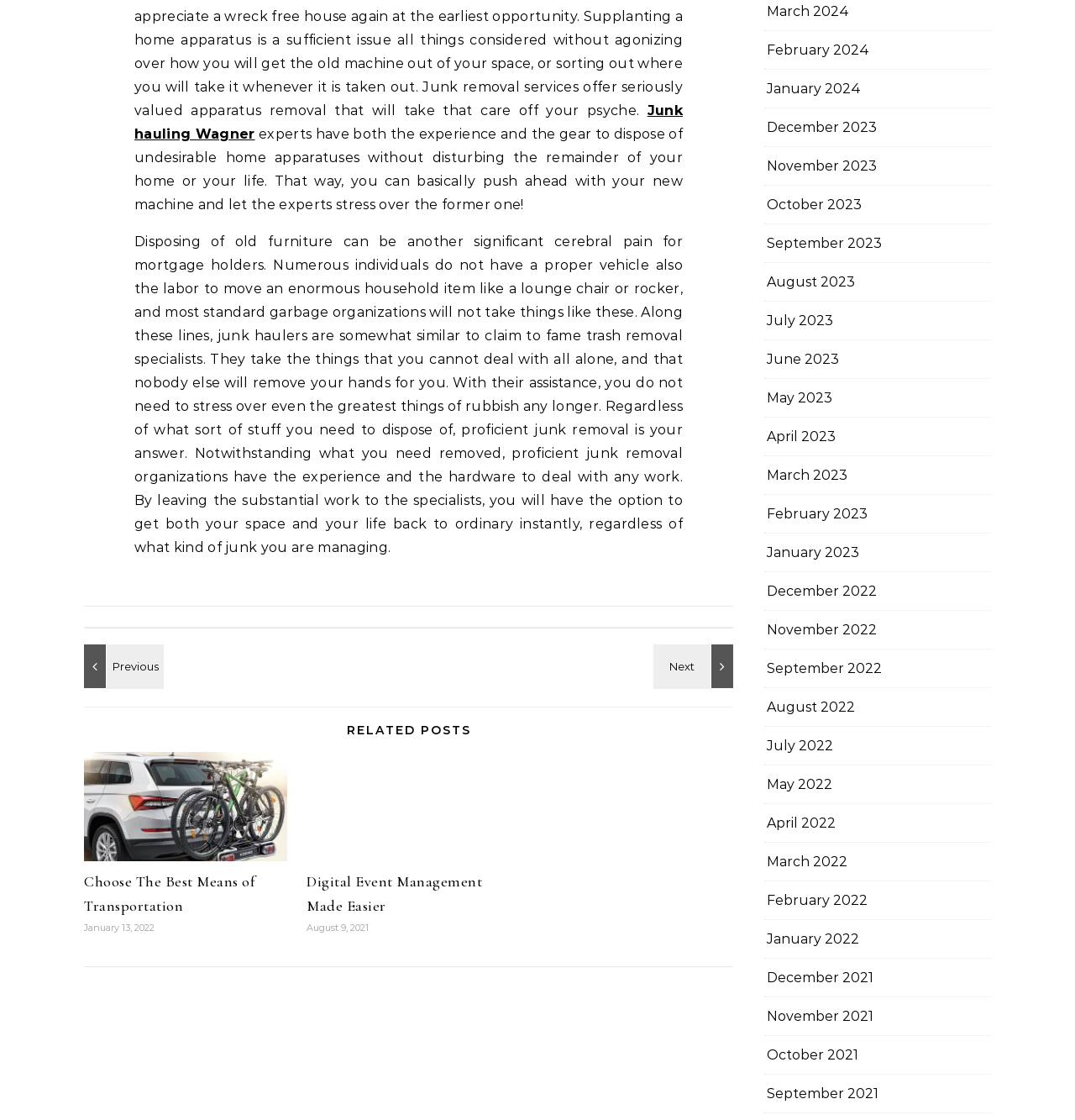Please provide the bounding box coordinate of the region that matches the element description: Junk hauling Wagner. Coordinates should be in the format (top-left x, top-left y, bottom-right x, bottom-right y) and all values should be between 0 and 1.

[0.125, 0.092, 0.635, 0.127]